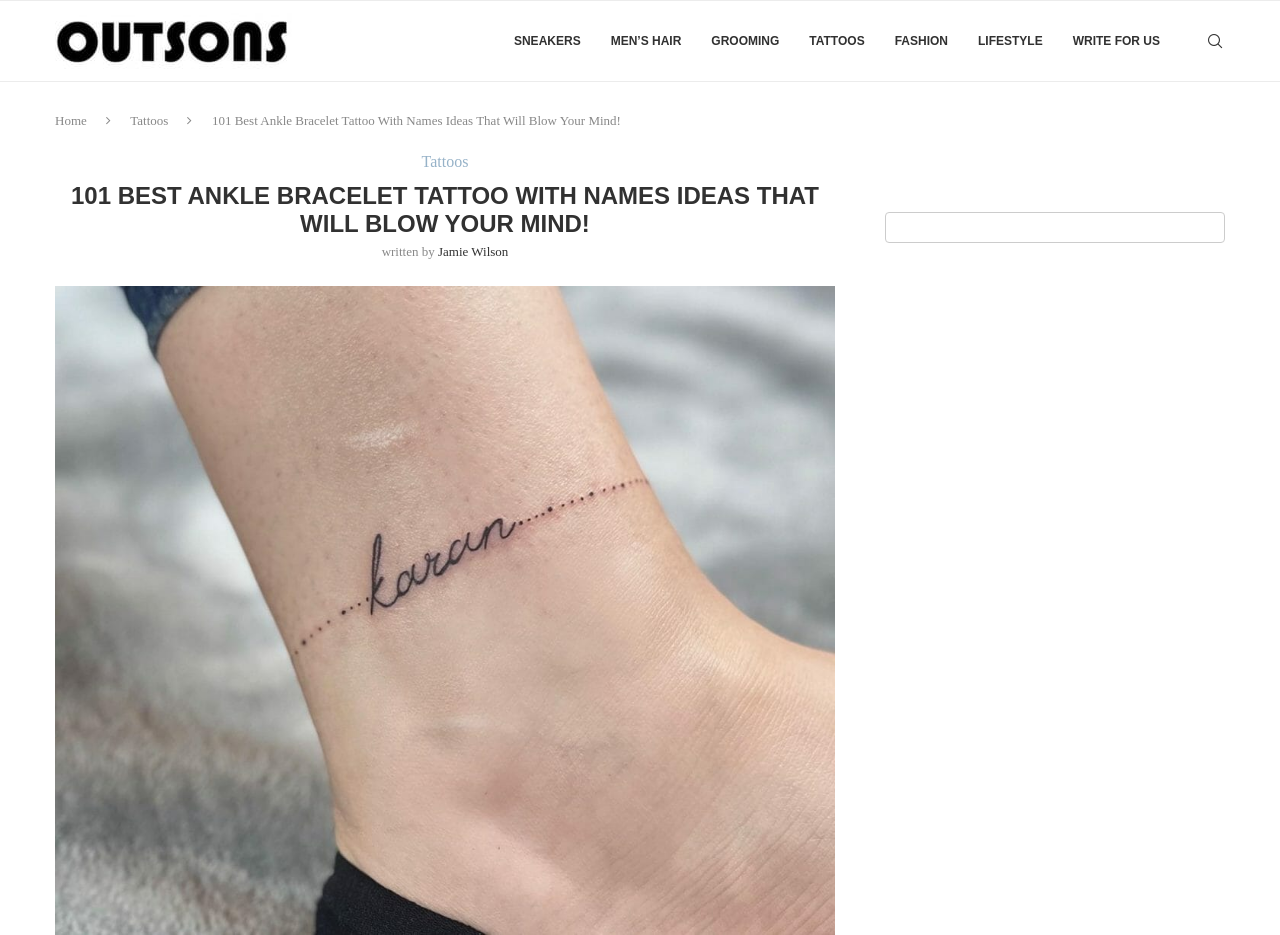Determine the webpage's heading and output its text content.

101 BEST ANKLE BRACELET TATTOO WITH NAMES IDEAS THAT WILL BLOW YOUR MIND!